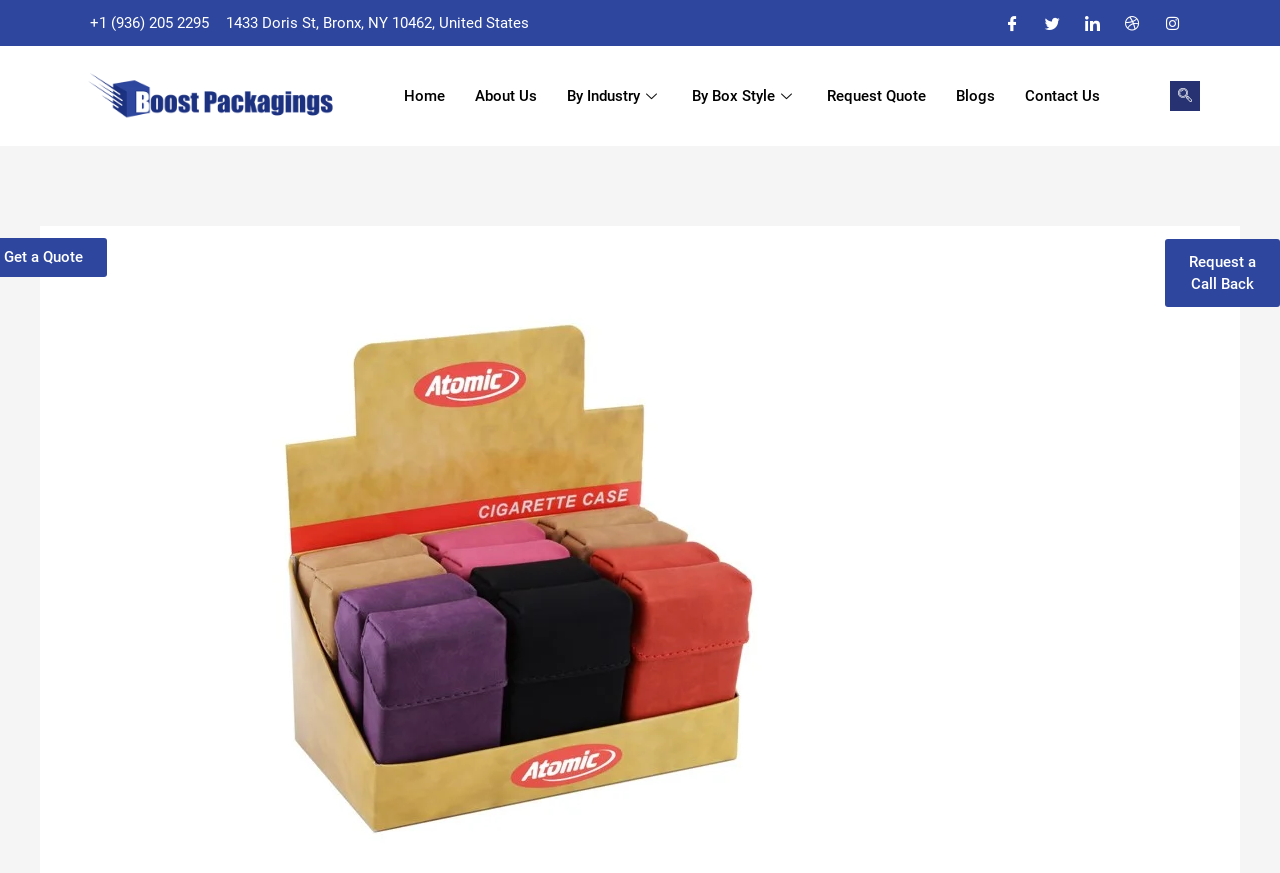Pinpoint the bounding box coordinates of the clickable element to carry out the following instruction: "Visit Facebook page."

[0.78, 0.009, 0.803, 0.044]